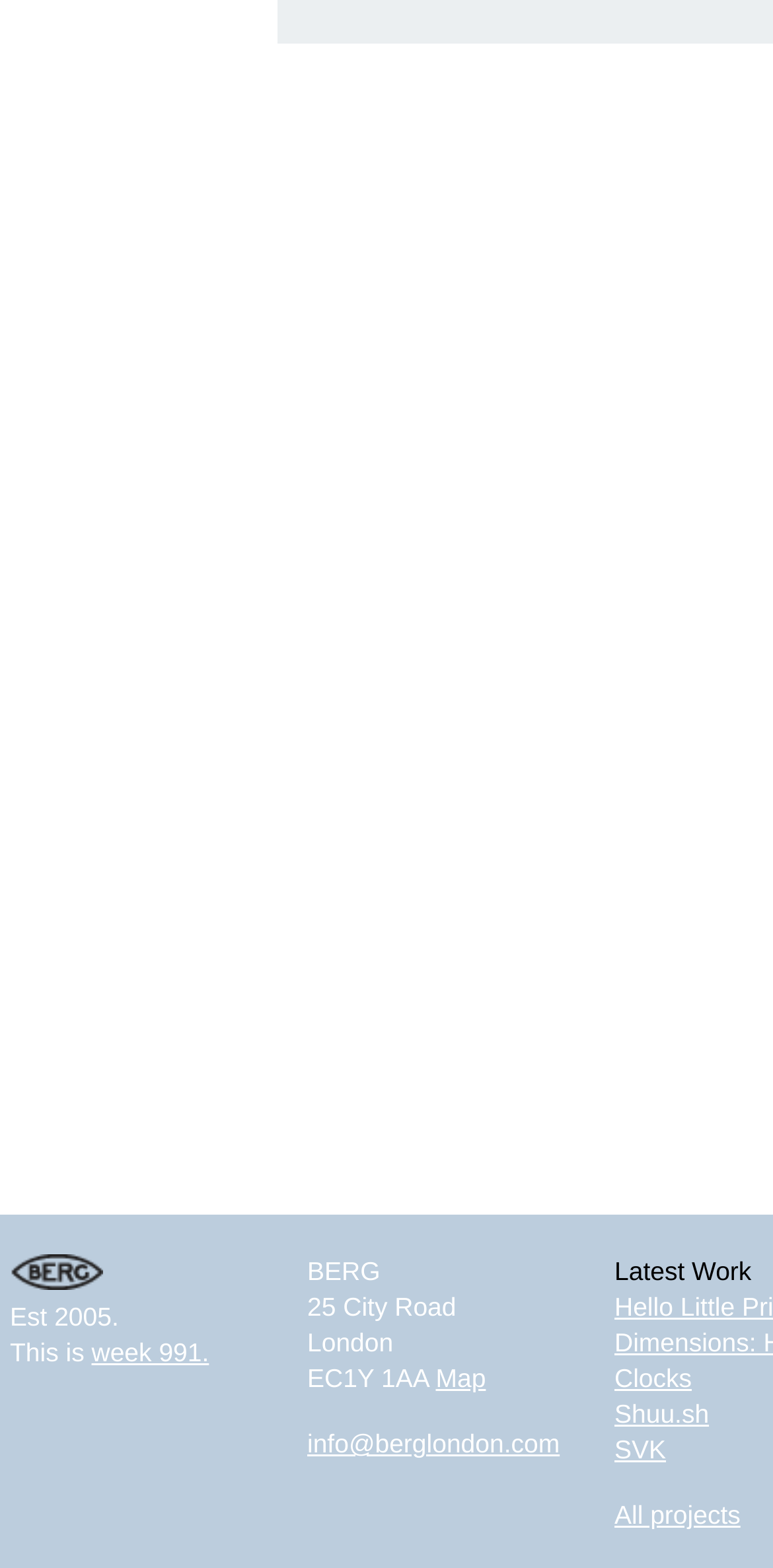Identify and provide the bounding box for the element described by: "● Talent Concept".

None